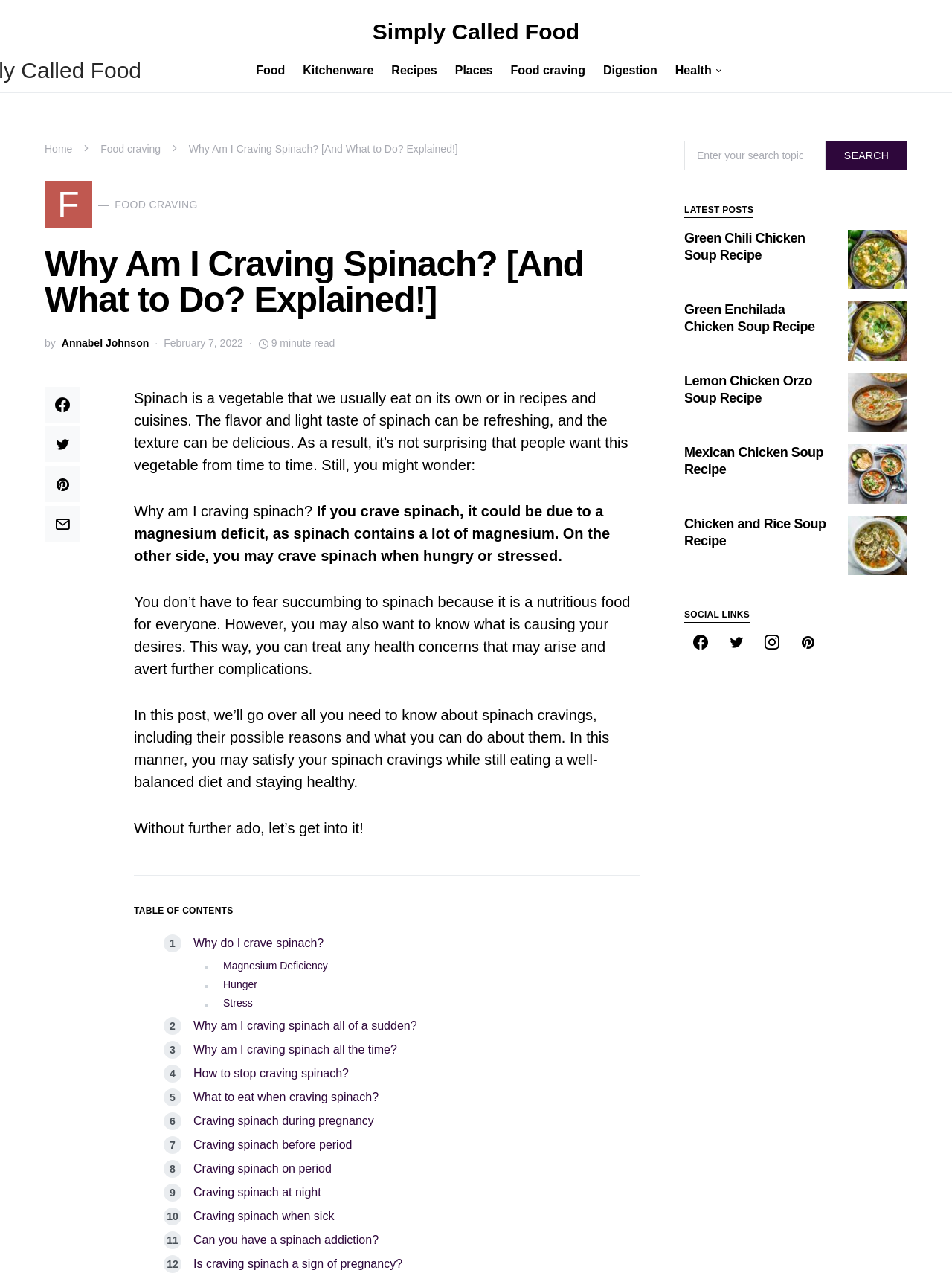Please identify the bounding box coordinates of the element's region that should be clicked to execute the following instruction: "Read the 'Green Chili Chicken Soup Recipe' article". The bounding box coordinates must be four float numbers between 0 and 1, i.e., [left, top, right, bottom].

[0.719, 0.181, 0.953, 0.227]